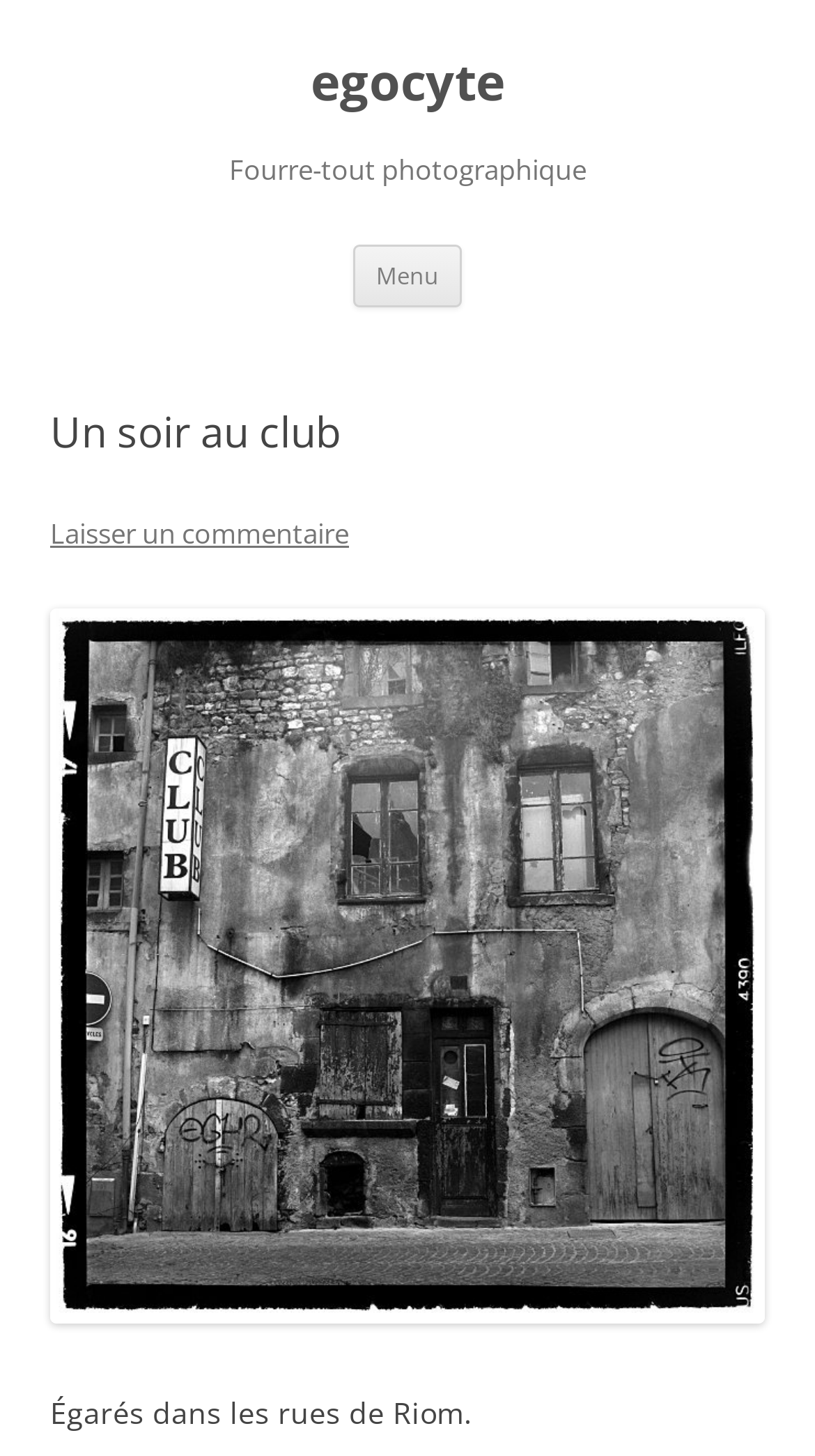Ascertain the bounding box coordinates for the UI element detailed here: "Laisser un commentaire". The coordinates should be provided as [left, top, right, bottom] with each value being a float between 0 and 1.

[0.062, 0.353, 0.428, 0.378]